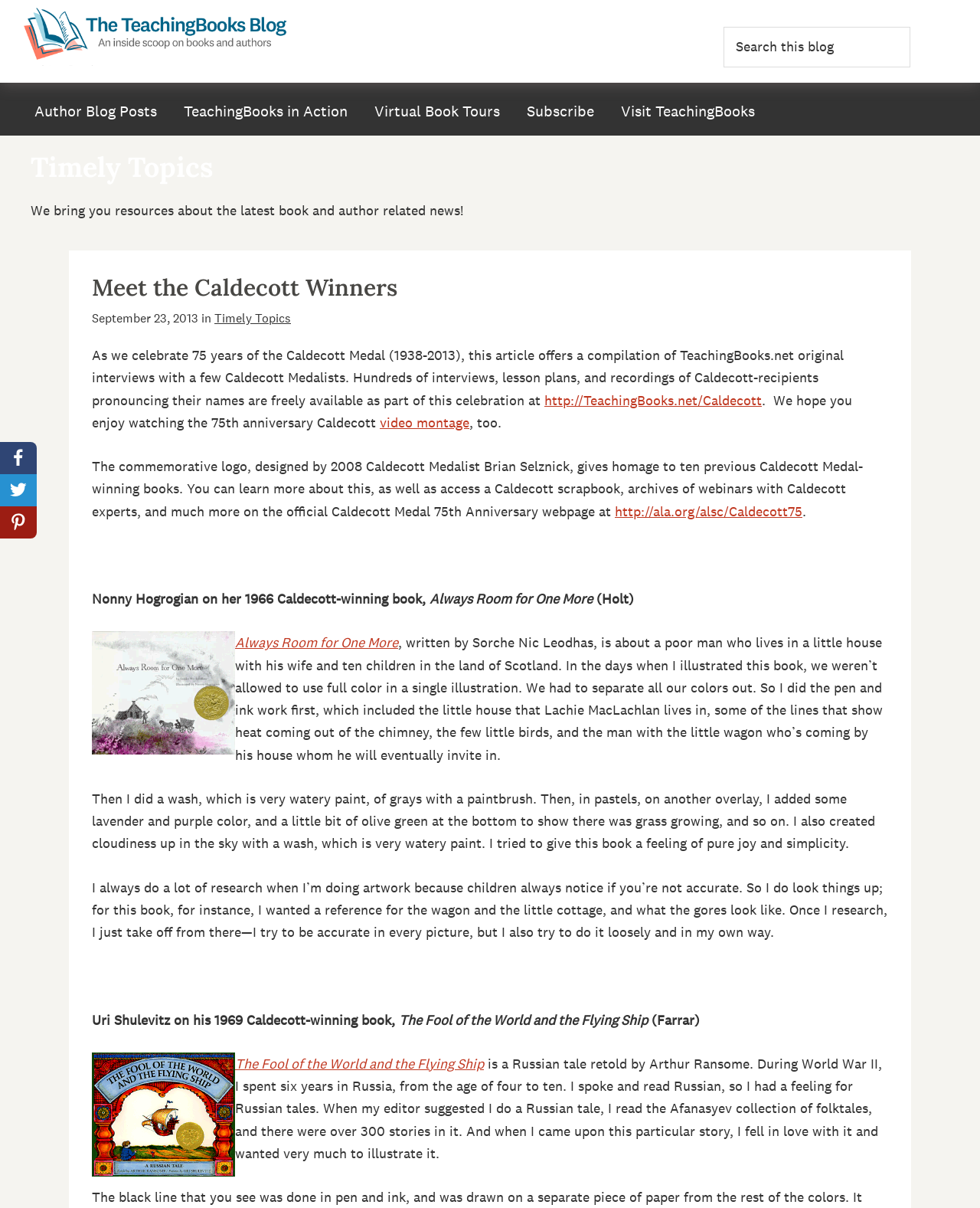Convey a detailed summary of the webpage, mentioning all key elements.

The webpage is about celebrating 75 years of the Caldecott Medal, a prestigious award in children's literature. At the top, there is a header with a link to "TeachingBooks Blog Header" and an image of the same name. Below the header, there is a navigation menu with links to "Author Blog Posts", "TeachingBooks in Action", "Virtual Book Tours", "Subscribe", and "Visit TeachingBooks".

The main content of the page is divided into sections. The first section has a heading "Meet the Caldecott Winners" and a subheading "Timely Topics". Below the heading, there is a paragraph of text that introduces the celebration of 75 years of the Caldecott Medal and mentions that the article features original interviews with Caldecott Medalists.

The next section features a commemorative logo designed by 2008 Caldecott Medalist Brian Selznick, which gives homage to ten previous Caldecott Medal-winning books. There is also a link to the official Caldecott Medal 75th Anniversary webpage.

The following sections feature interviews with two Caldecott Medalists, Nonny Hogrogian and Uri Shulevitz. Each section has a heading with the medalist's name and the title of their Caldecott-winning book. The interviews are presented in a conversational style, with the medalists sharing their experiences and insights about their work.

Throughout the page, there are several links to external websites and resources, including TeachingBooks.net and the American Library Association's website. The page also has a few social media links at the bottom. Overall, the webpage is a celebration of the Caldecott Medal and its winners, featuring original interviews and resources for readers.